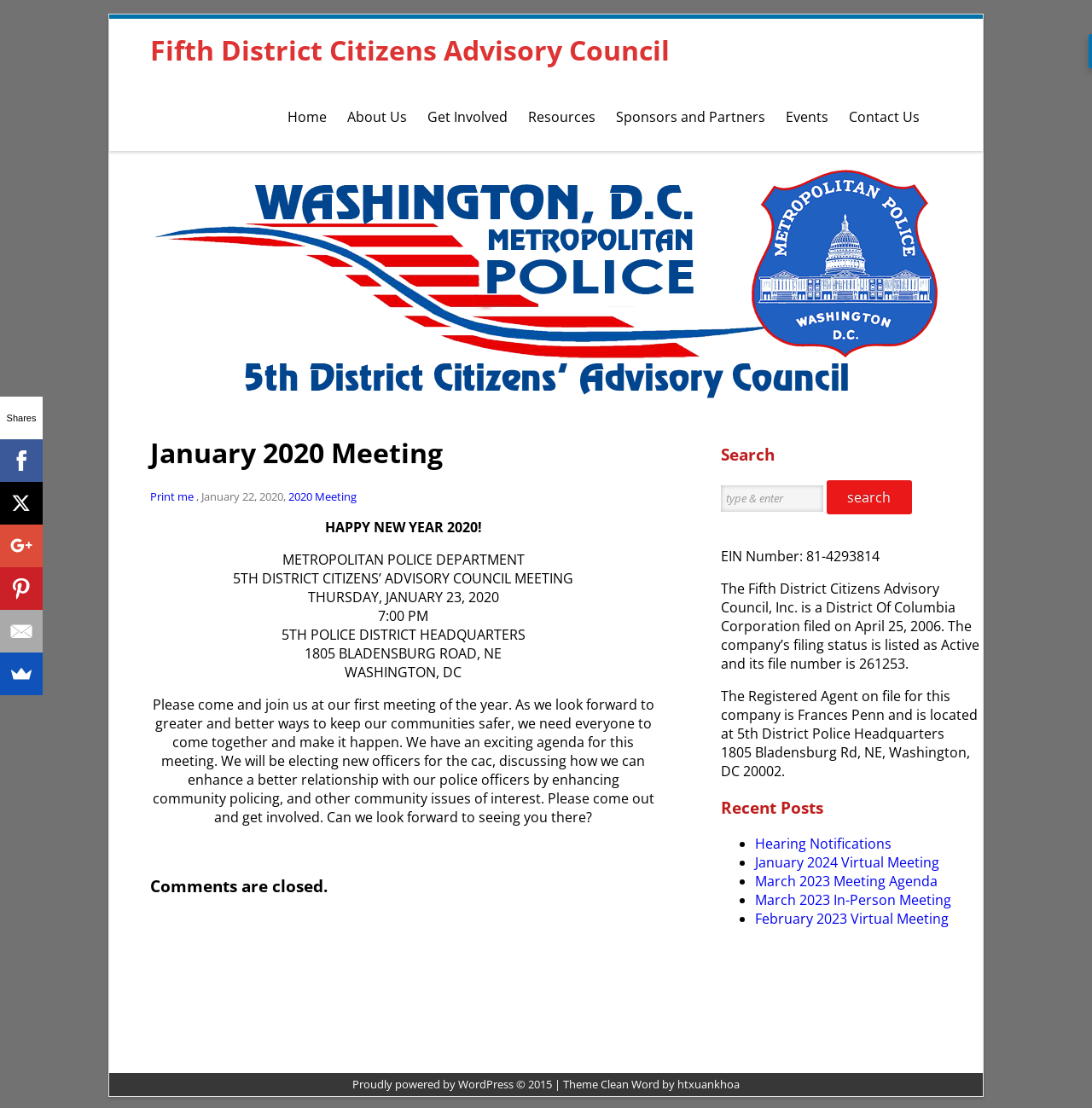Provide a brief response to the question below using one word or phrase:
What is the theme of the website?

Clean Word